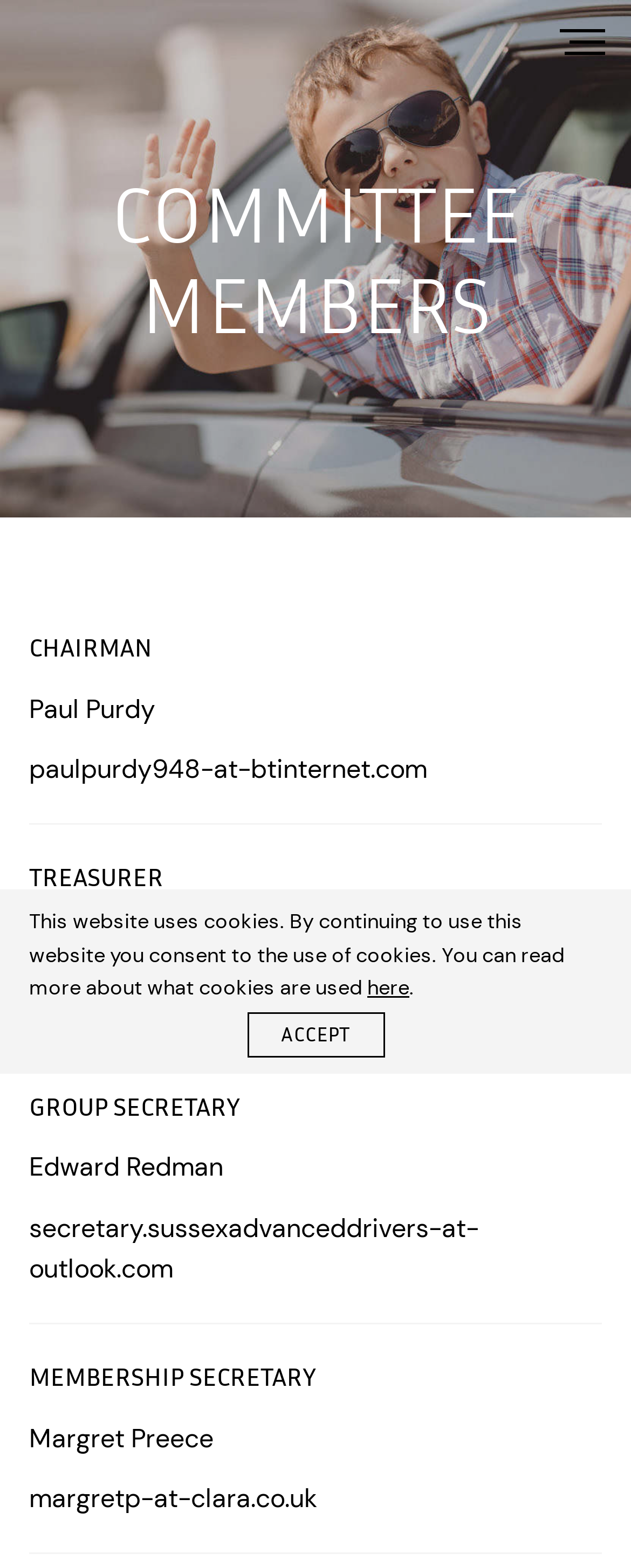What is the chairman's name?
Please give a detailed and elaborate explanation in response to the question.

I found the chairman's name by looking at the text under the 'CHAIRMAN' heading, which is 'Paul Purdy'.